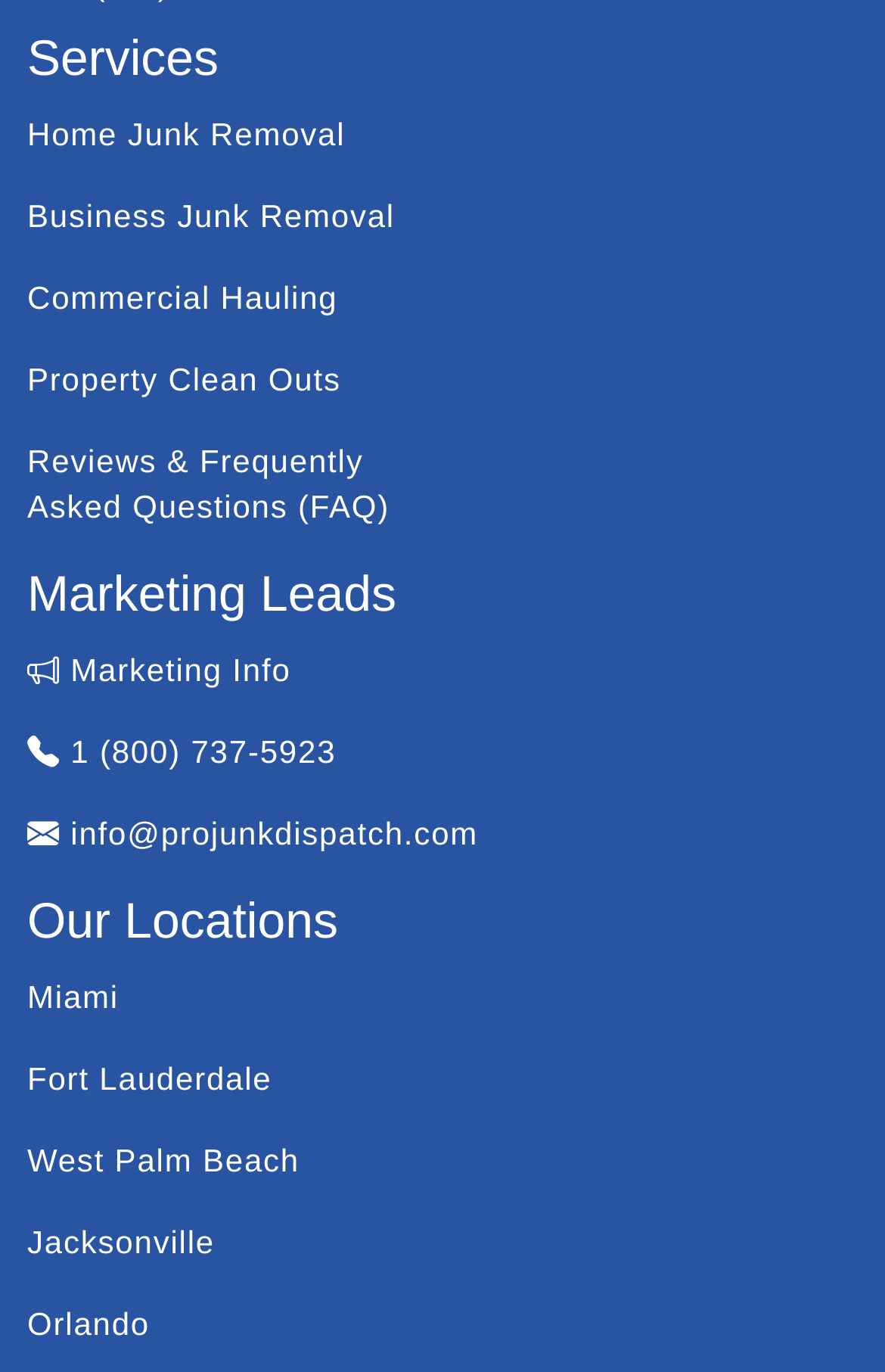What is the phone number to contact the company?
Identify the answer in the screenshot and reply with a single word or phrase.

(800) 737-5923